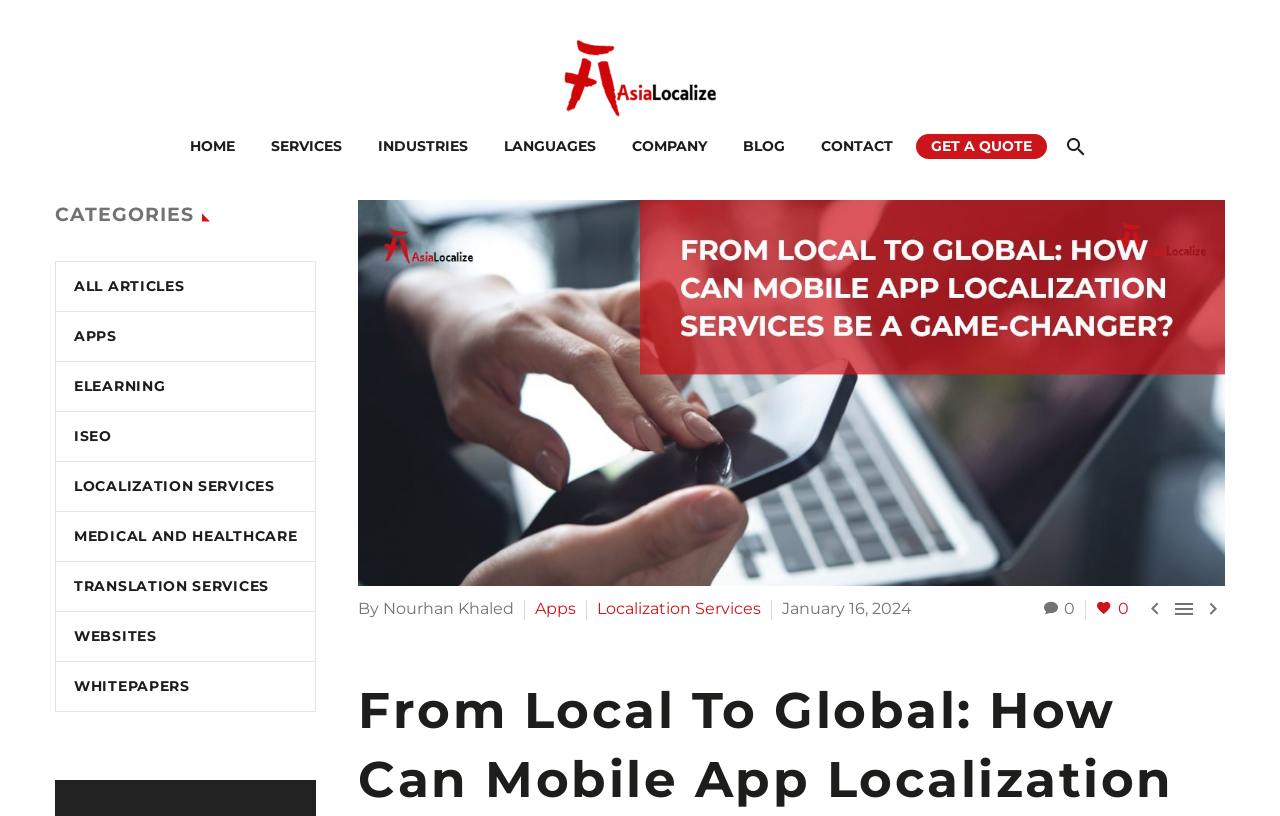Who is the author of the latest article?
Look at the image and answer with only one word or phrase.

Nourhan Khaled